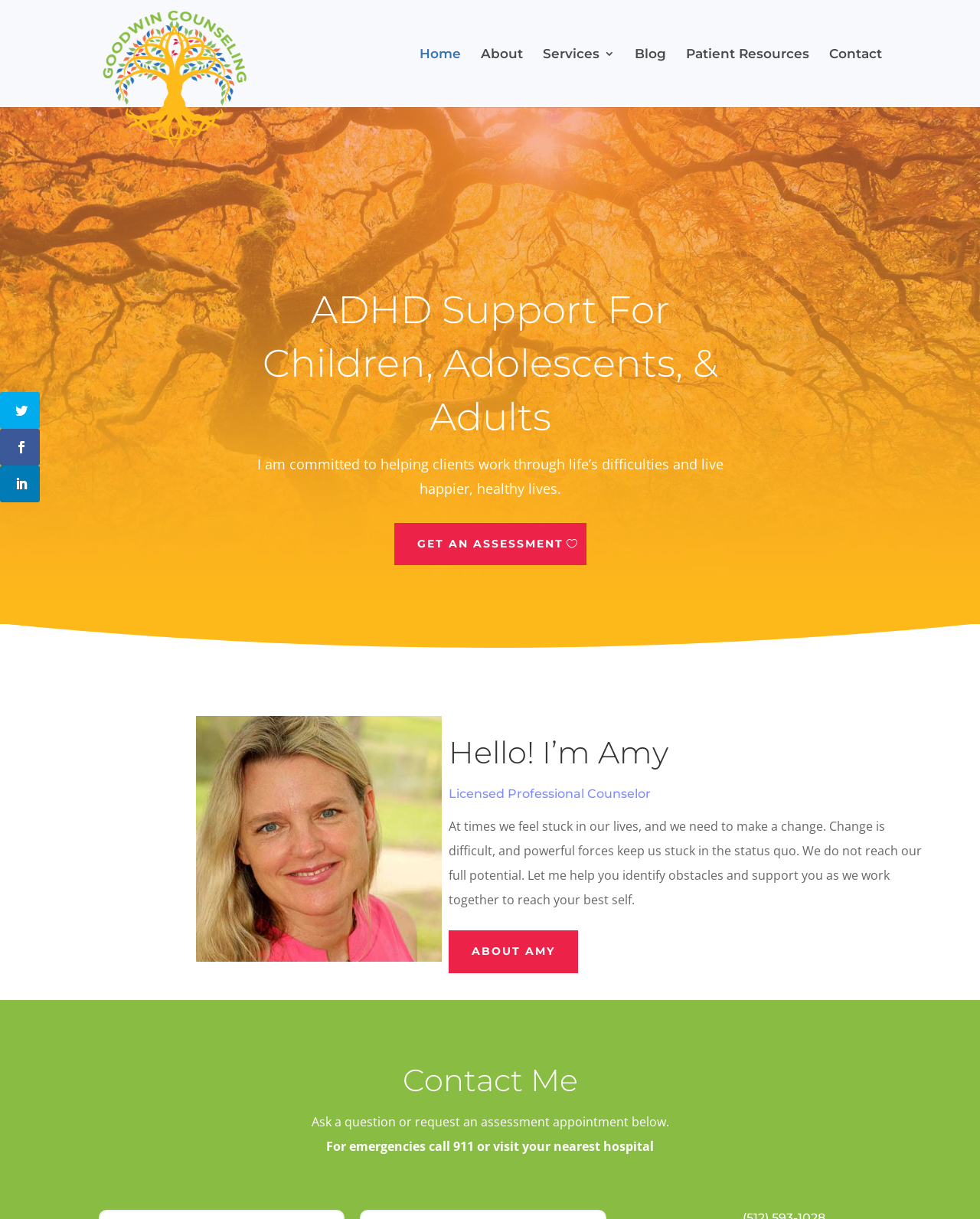Identify and provide the bounding box coordinates of the UI element described: "February 2021". The coordinates should be formatted as [left, top, right, bottom], with each number being a float between 0 and 1.

None